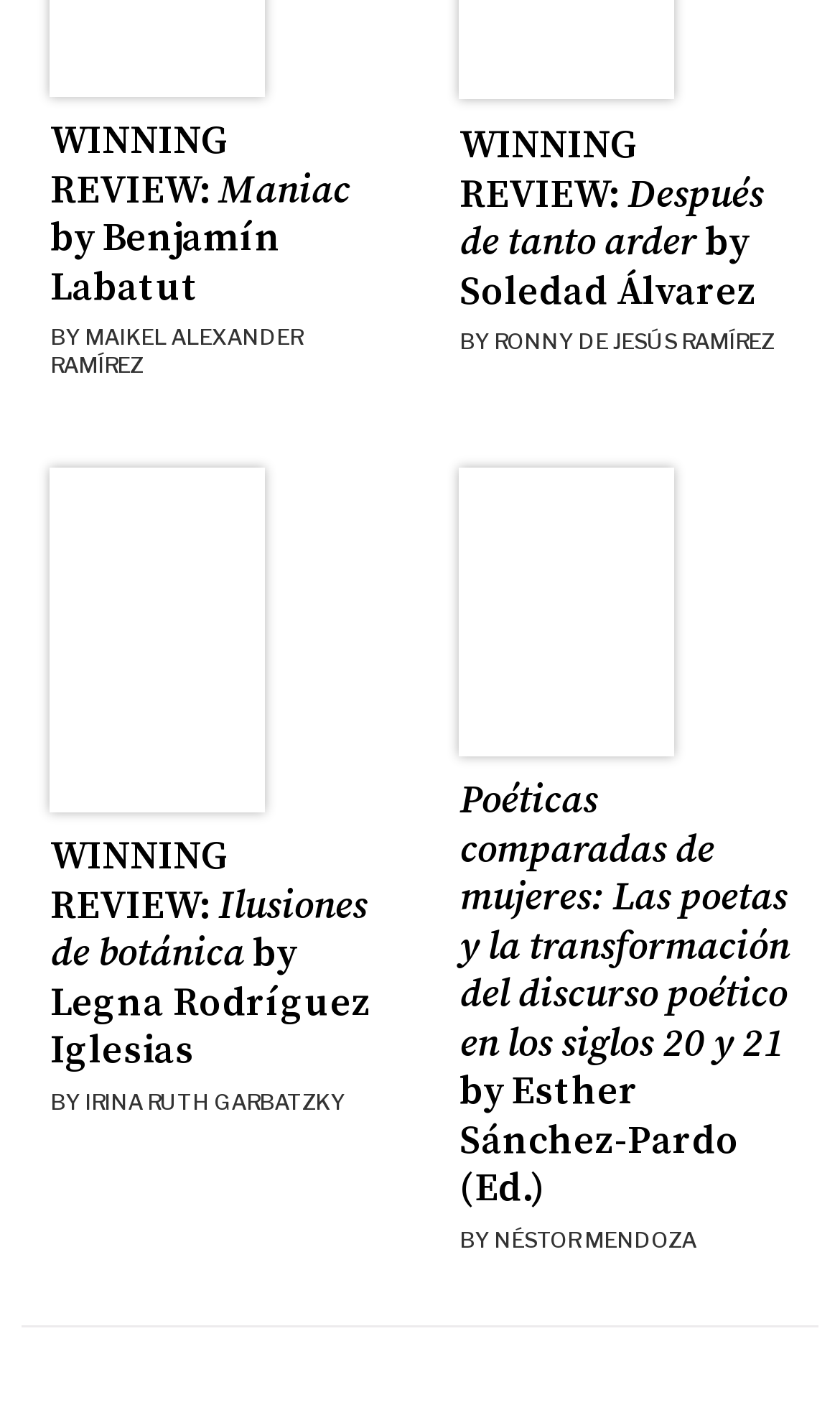Point out the bounding box coordinates of the section to click in order to follow this instruction: "View the article by MAIKEL ALEXANDER RAMÍREZ".

[0.059, 0.231, 0.359, 0.268]